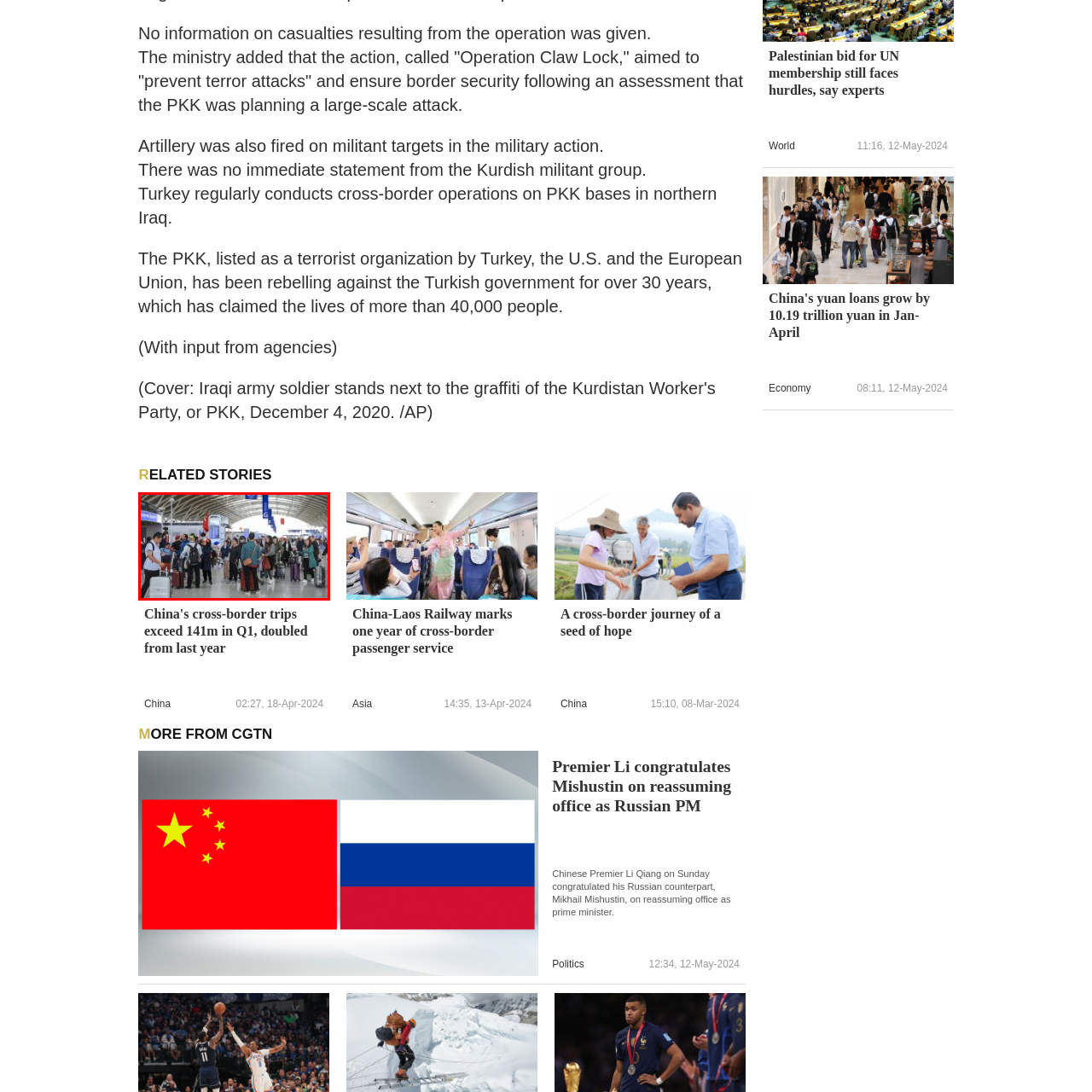What is guiding passengers to different gates?
Please examine the image highlighted within the red bounding box and respond to the question using a single word or phrase based on the image.

Large overhead signage